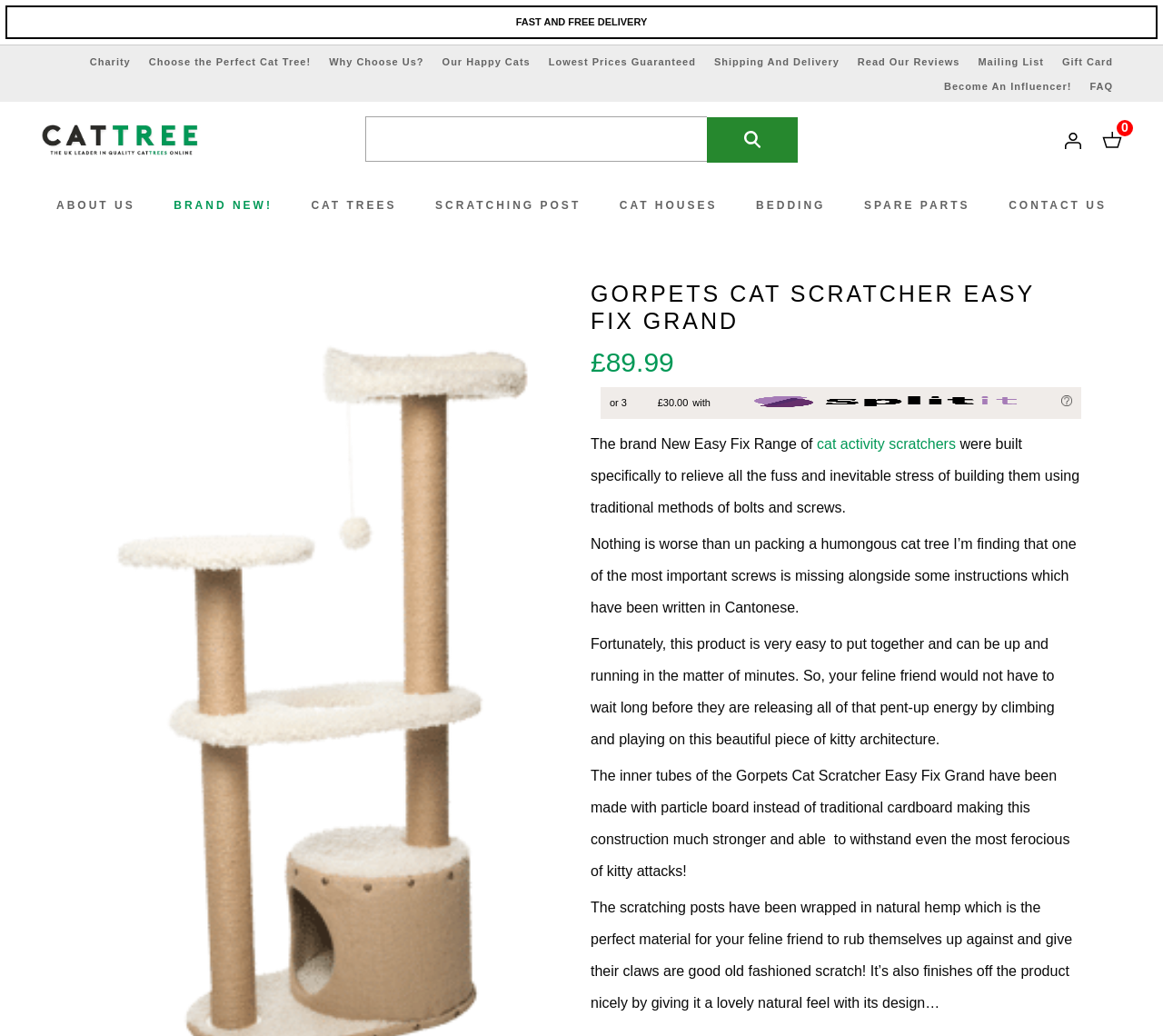Identify the bounding box coordinates of the clickable region to carry out the given instruction: "Get help with FAQ".

[0.937, 0.078, 0.957, 0.088]